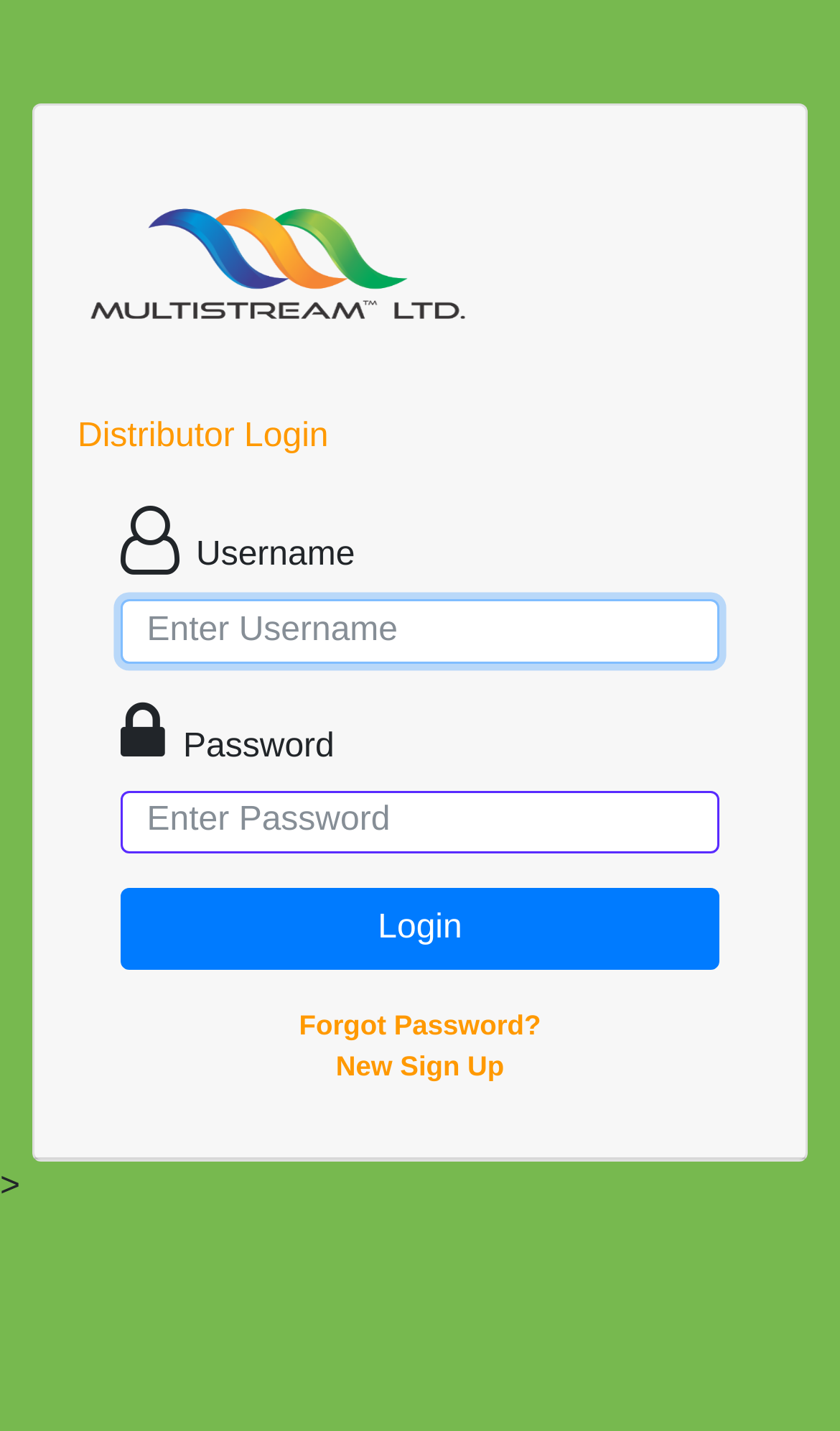What is the purpose of this webpage?
Use the image to answer the question with a single word or phrase.

Login